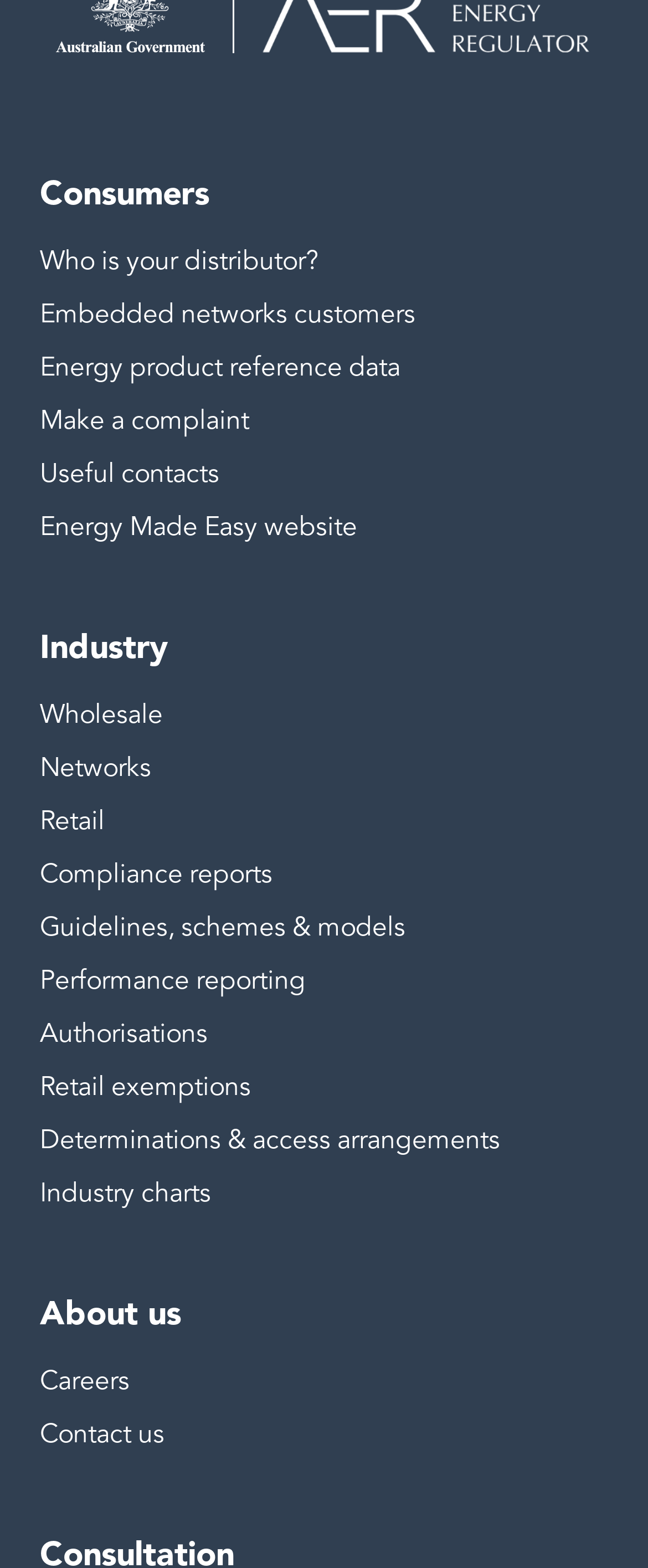How many links are there under the 'Industry' section?
Look at the image and respond with a one-word or short-phrase answer.

9